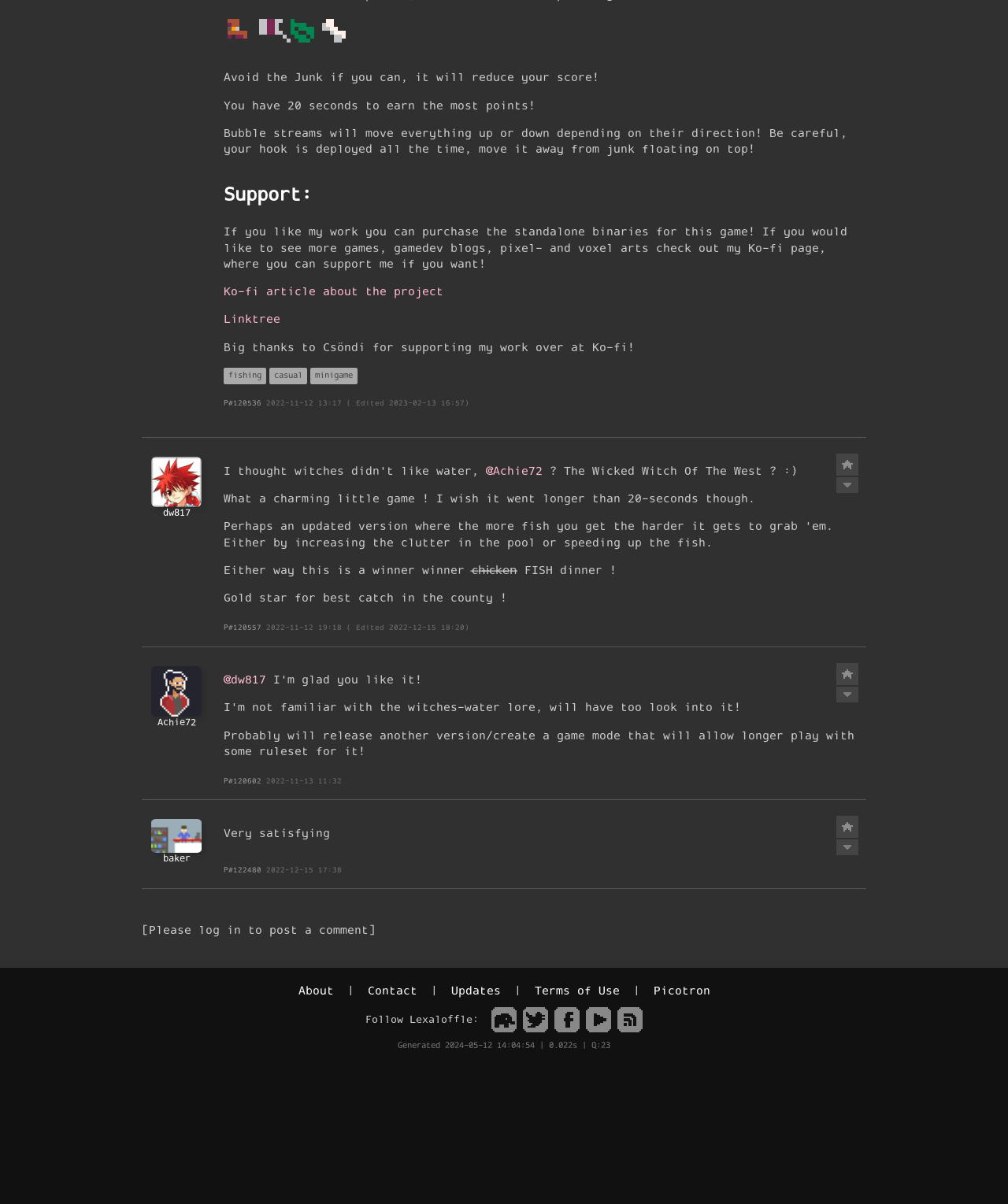Can you give a comprehensive explanation to the question given the content of the image?
What is the consequence of collecting junk?

The webpage warns players to avoid collecting junk, suggesting that doing so will reduce their score. This implies that collecting junk is undesirable and that players should focus on collecting other objects to earn points.